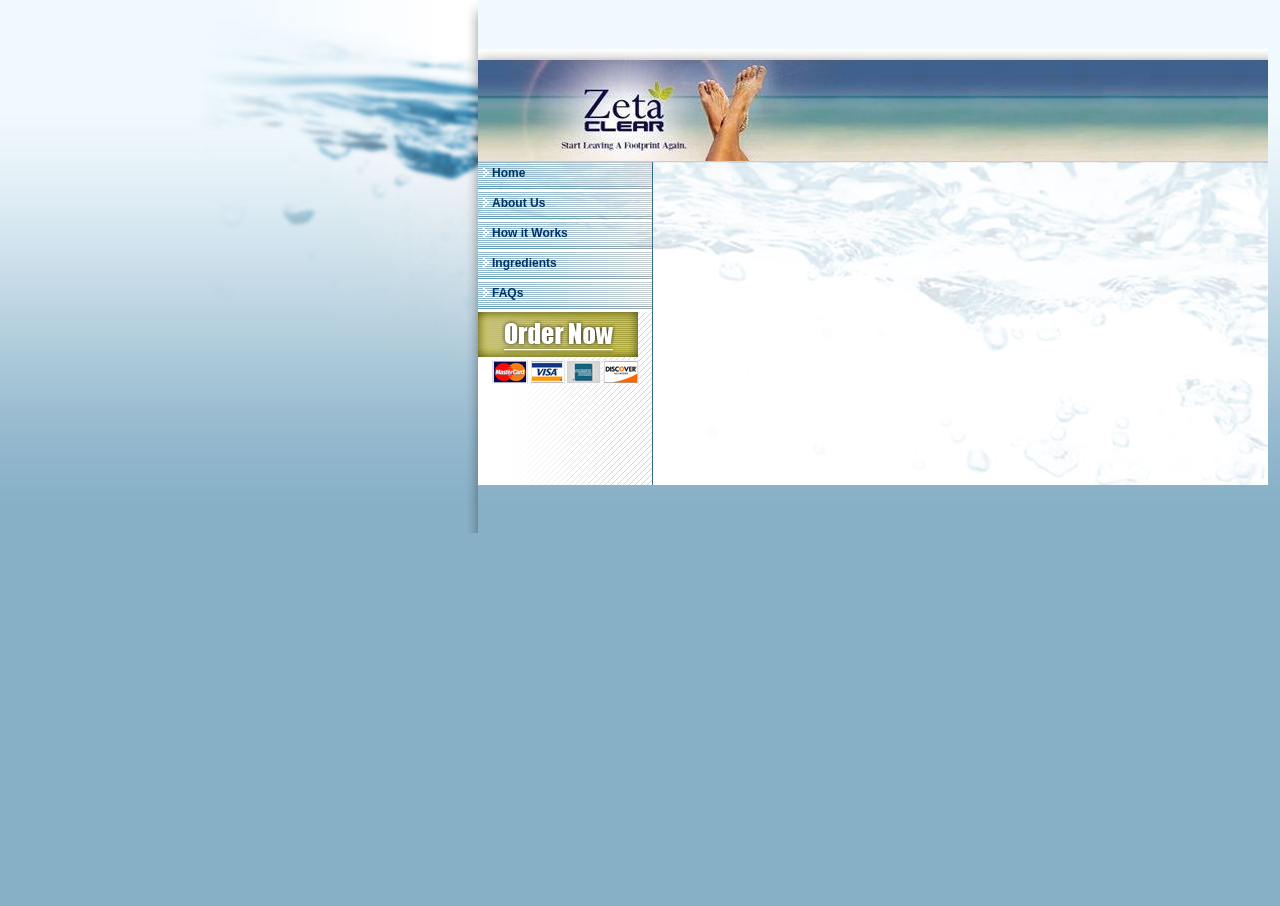Identify the bounding box of the UI element that matches this description: "twitter".

None